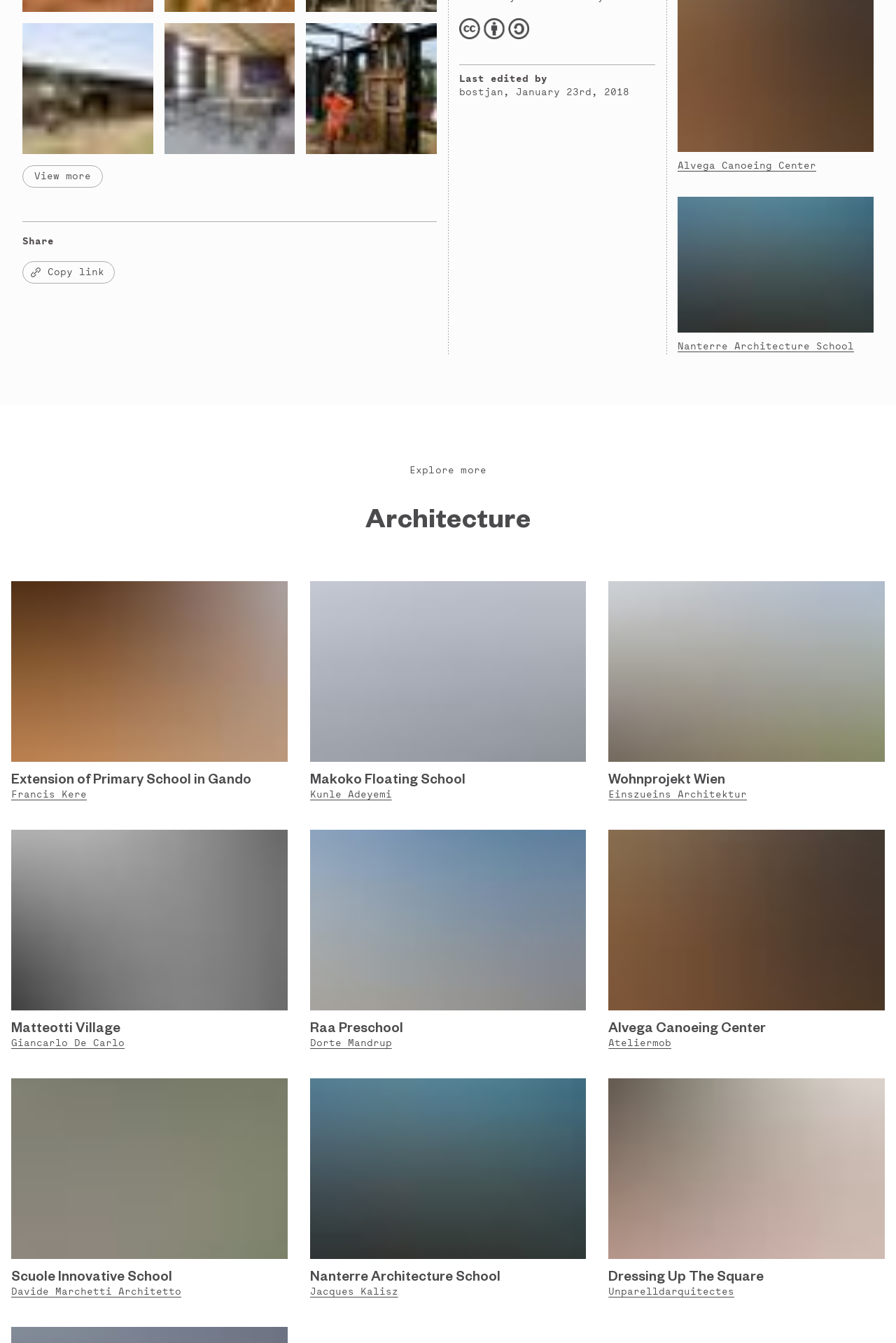Provide the bounding box coordinates of the HTML element described as: "parent_node: Scuole Innovative School". The bounding box coordinates should be four float numbers between 0 and 1, i.e., [left, top, right, bottom].

[0.012, 0.803, 0.321, 0.938]